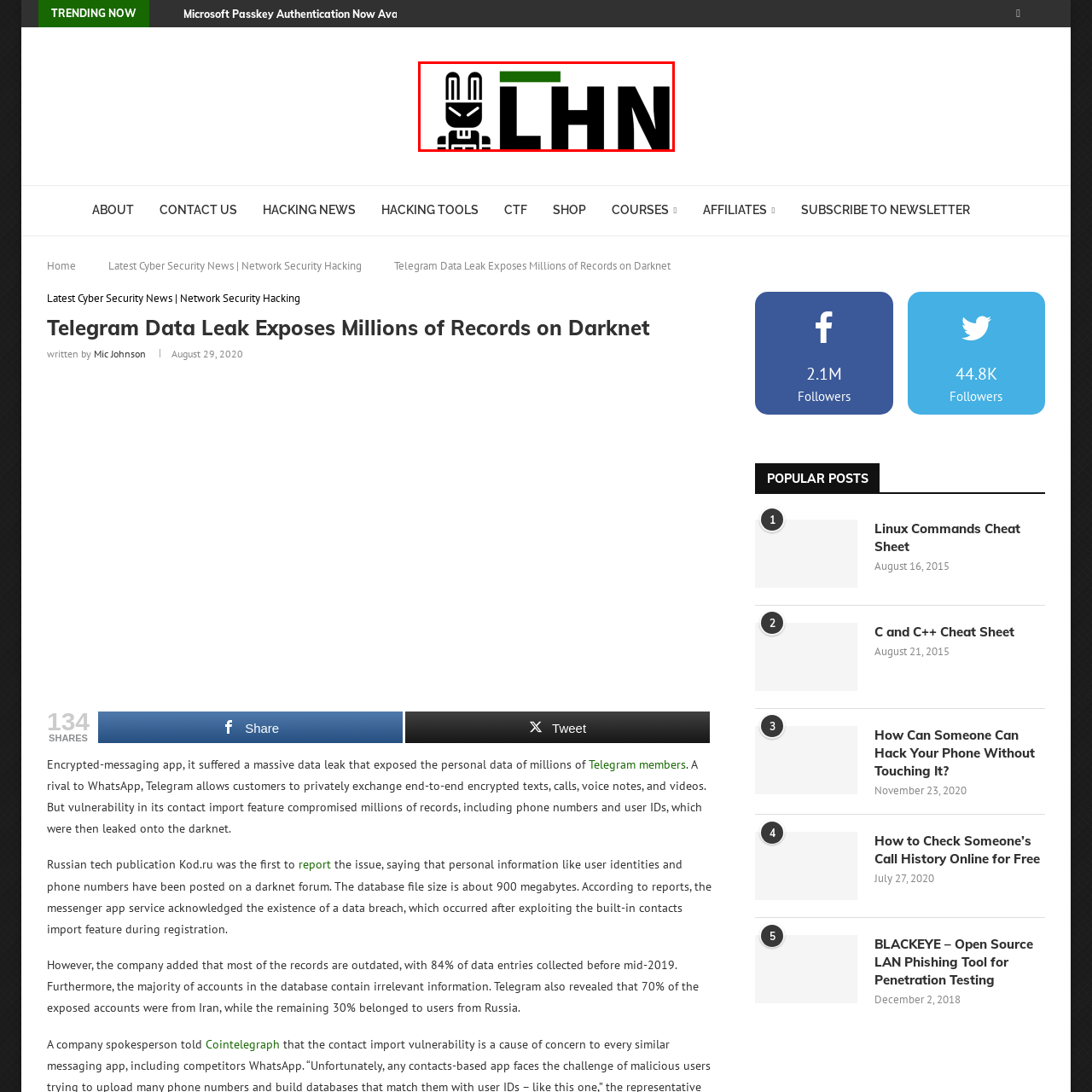What does the rabbit graphic symbolize?
Look closely at the part of the image outlined in red and give a one-word or short phrase answer.

Agility and cleverness